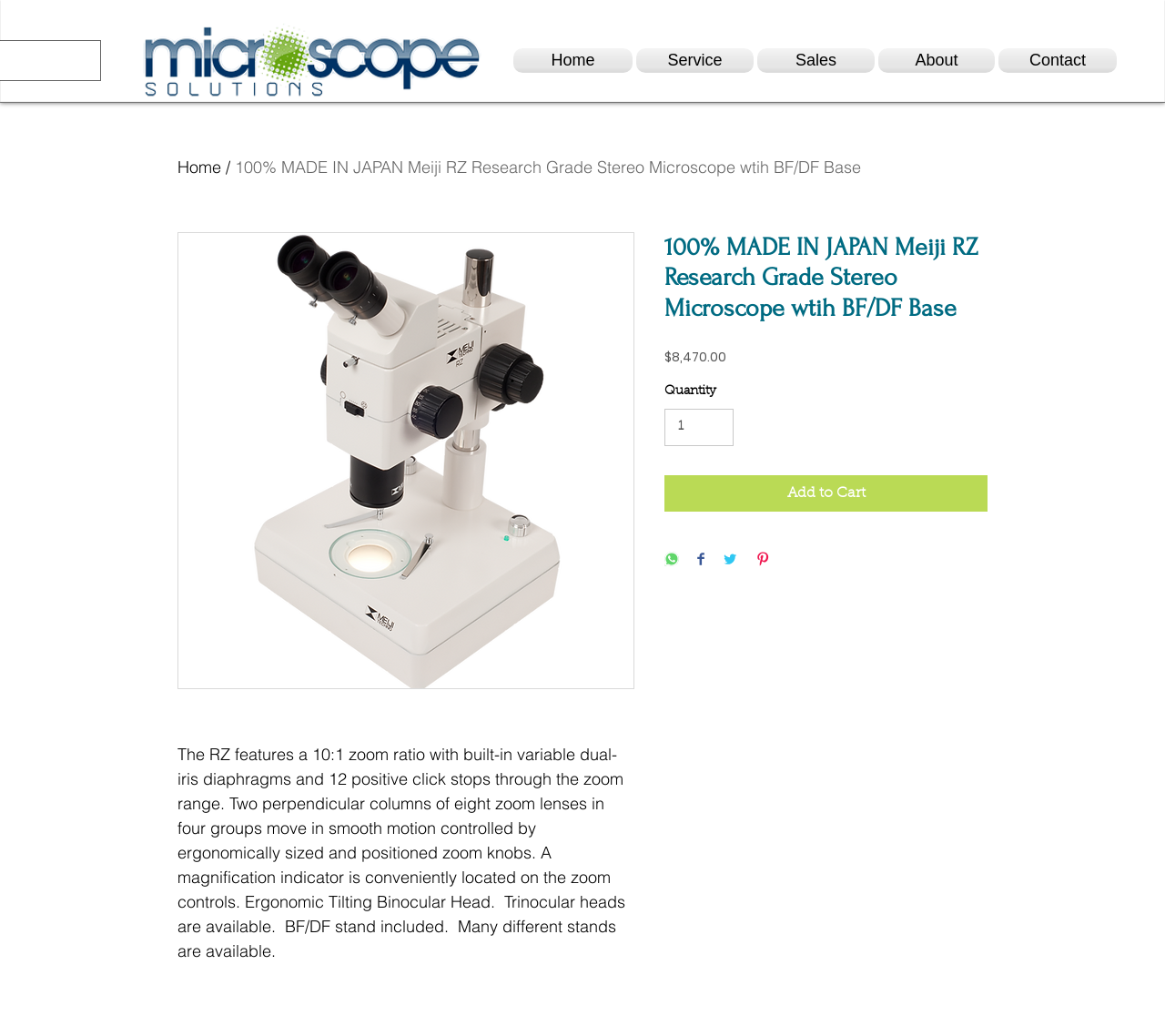What is the price of the microscope?
Please provide a single word or phrase as your answer based on the screenshot.

$8,470.00